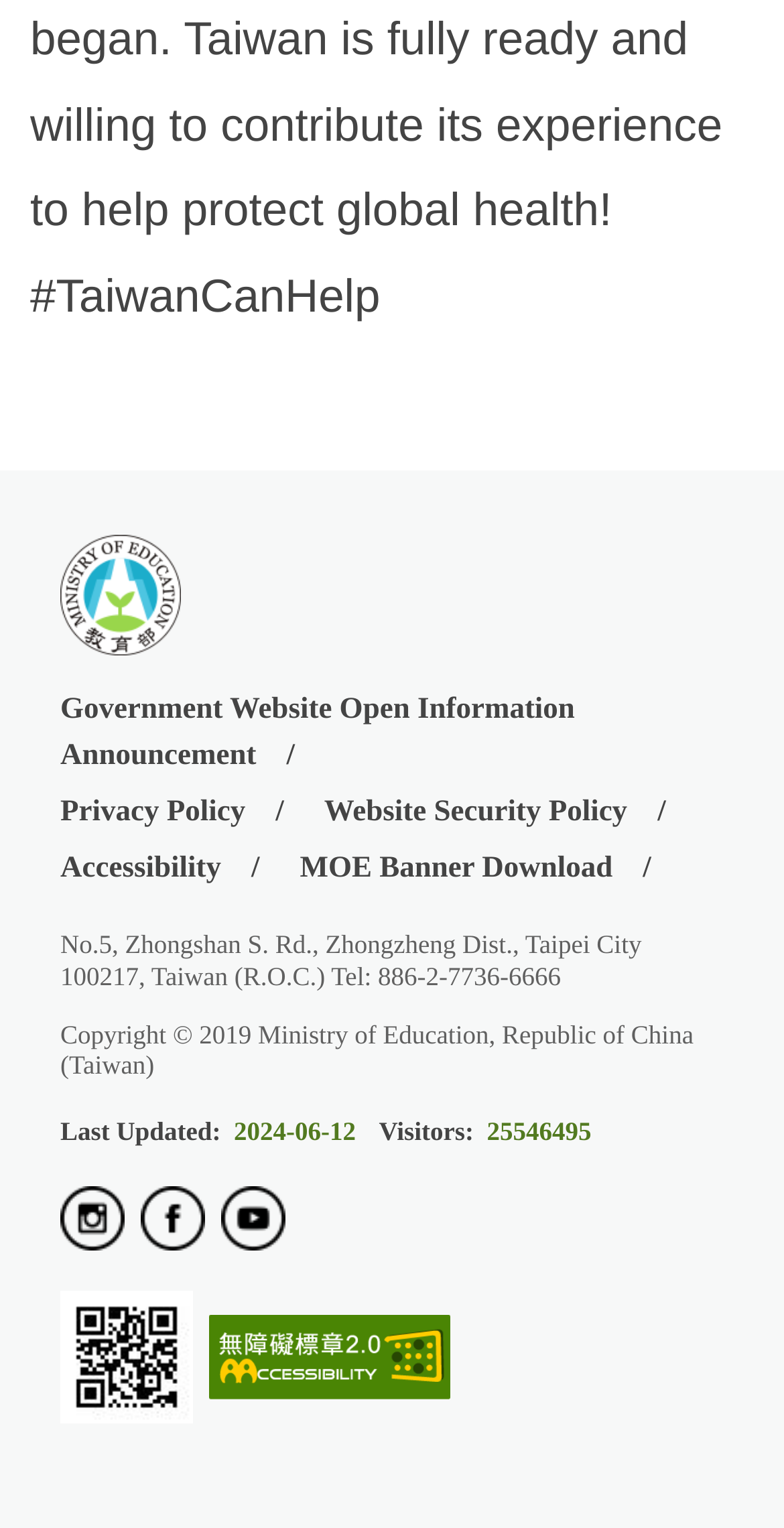What social media platforms are linked on the website? Look at the image and give a one-word or short phrase answer.

Instagram, Facebook, Youtube